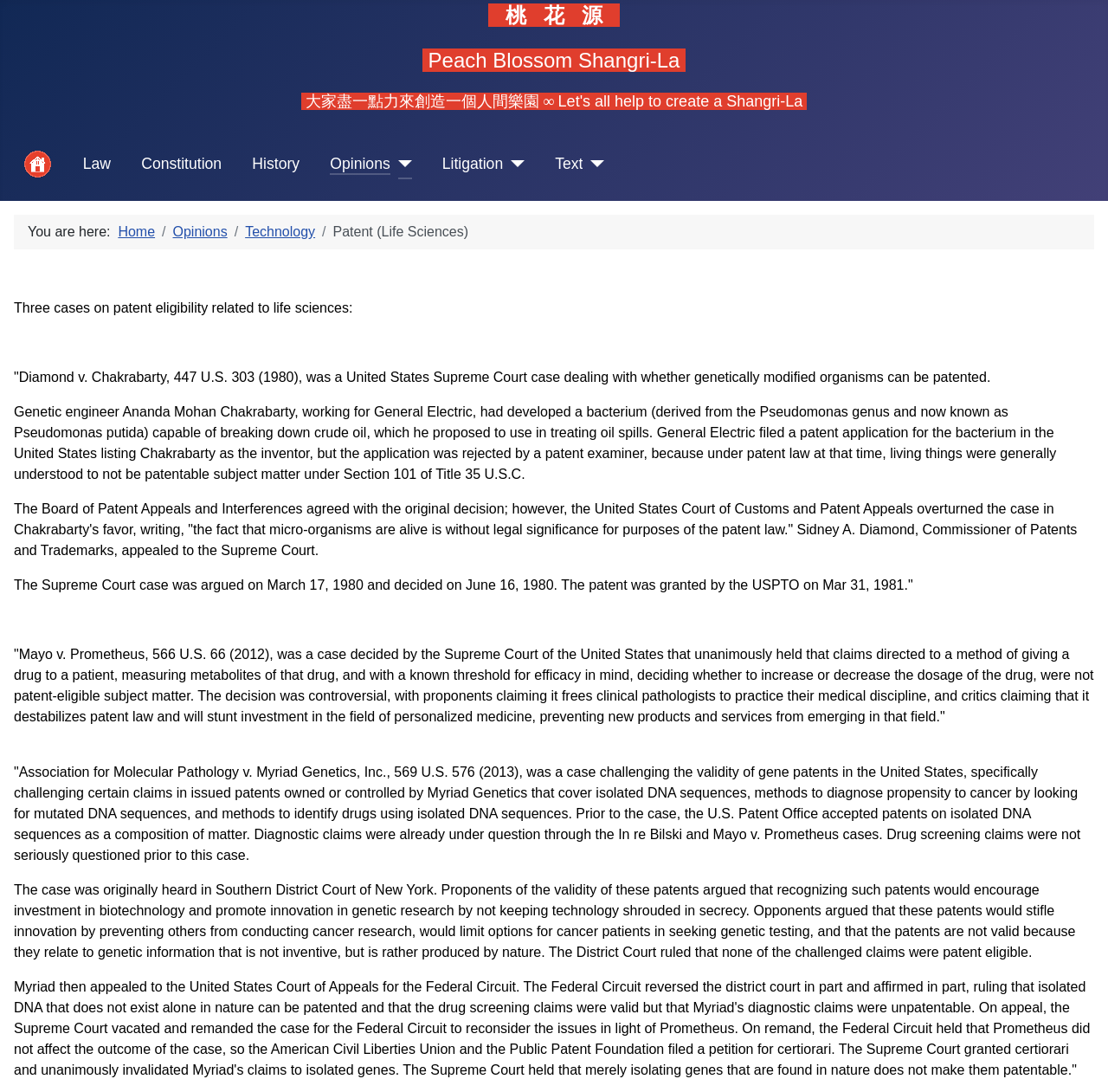Please find the bounding box coordinates of the element that needs to be clicked to perform the following instruction: "Click the Opinions button". The bounding box coordinates should be four float numbers between 0 and 1, represented as [left, top, right, bottom].

[0.352, 0.136, 0.372, 0.164]